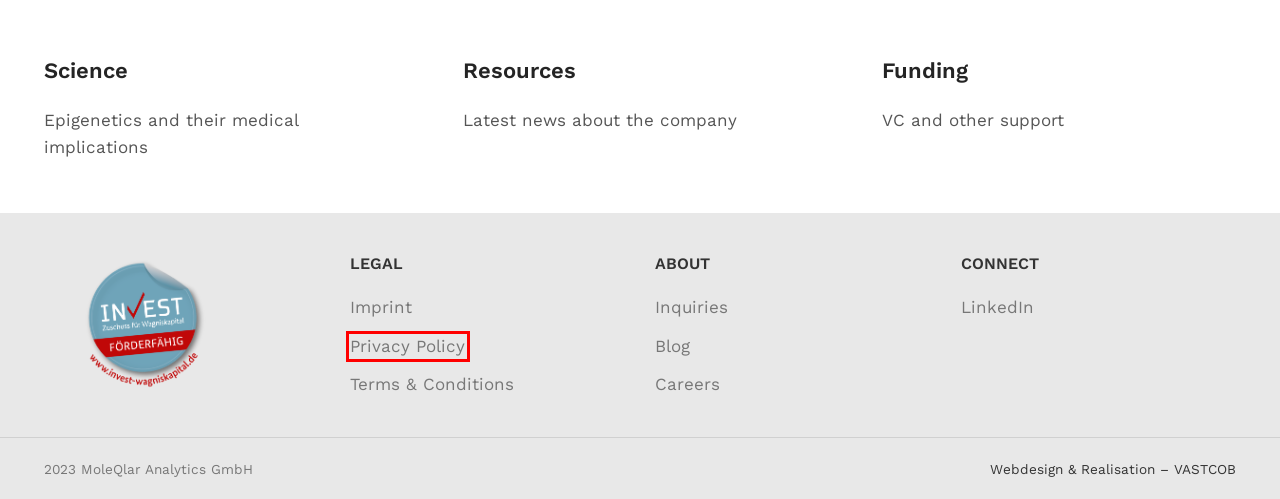You have a screenshot showing a webpage with a red bounding box around a UI element. Choose the webpage description that best matches the new page after clicking the highlighted element. Here are the options:
A. Imprint - MoleQlar Analytics (EpiQMAx)
B. Careers - MoleQlar Analytics (EpiQMAx)
C. Blog - MoleQlar Analytics (EpiQMAx)
D. SIRT1 promotes DNA repair activity and deacetylation of Ku70 | Experimental & Molecular Medicine
E. Resources - MoleQlar Analytics (EpiQMAx)
F. VASTCOB ᐅ Lösungsorientierte Beratung mit Umsetzungskompetenz
G. Privacy Policy - MoleQlar Analytics (EpiQMAx)
H. Terms & Conditions - MoleQlar Analytics (EpiQMAx)

G